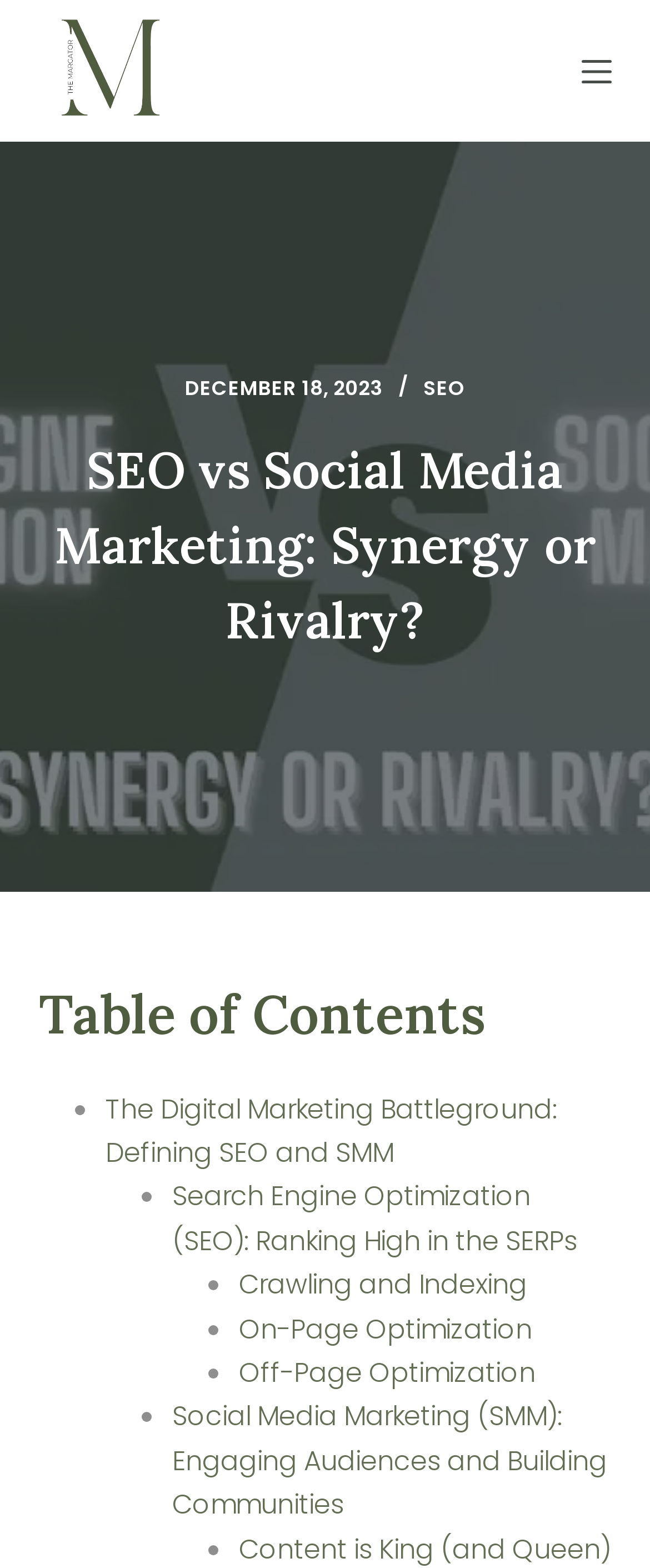Please identify the bounding box coordinates of the area I need to click to accomplish the following instruction: "Click the 'Menu' button".

[0.894, 0.036, 0.94, 0.055]